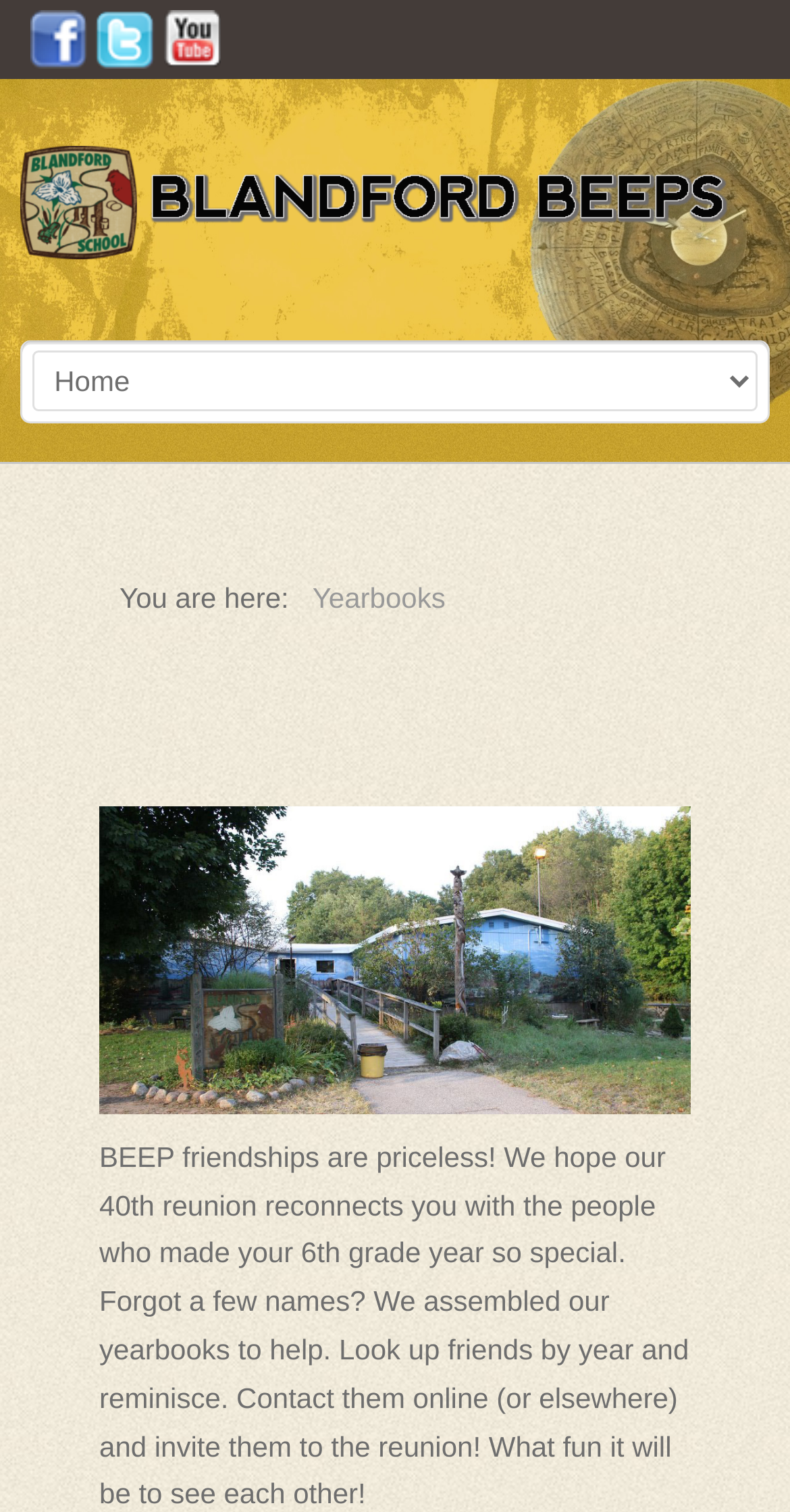Identify the coordinates of the bounding box for the element described below: "parent_node: Submit name="email" placeholder="Your Email"". Return the coordinates as four float numbers between 0 and 1: [left, top, right, bottom].

None